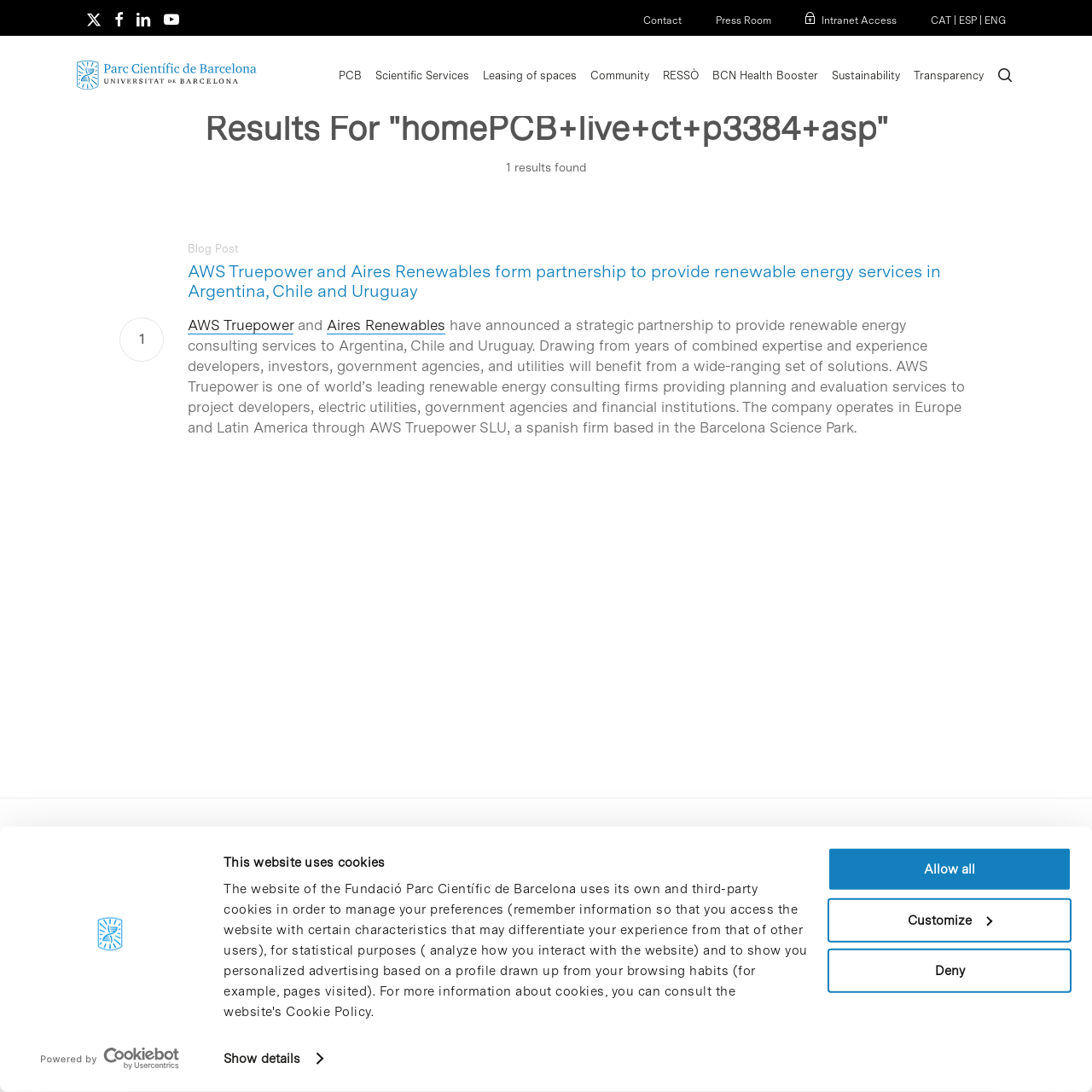Please provide a comprehensive response to the question based on the details in the image: What is the name of the scientific park?

I found the answer by looking at the logo image and the link 'Parc Científic de Barcelona' at the top of the webpage, which suggests that the webpage is related to this scientific park.